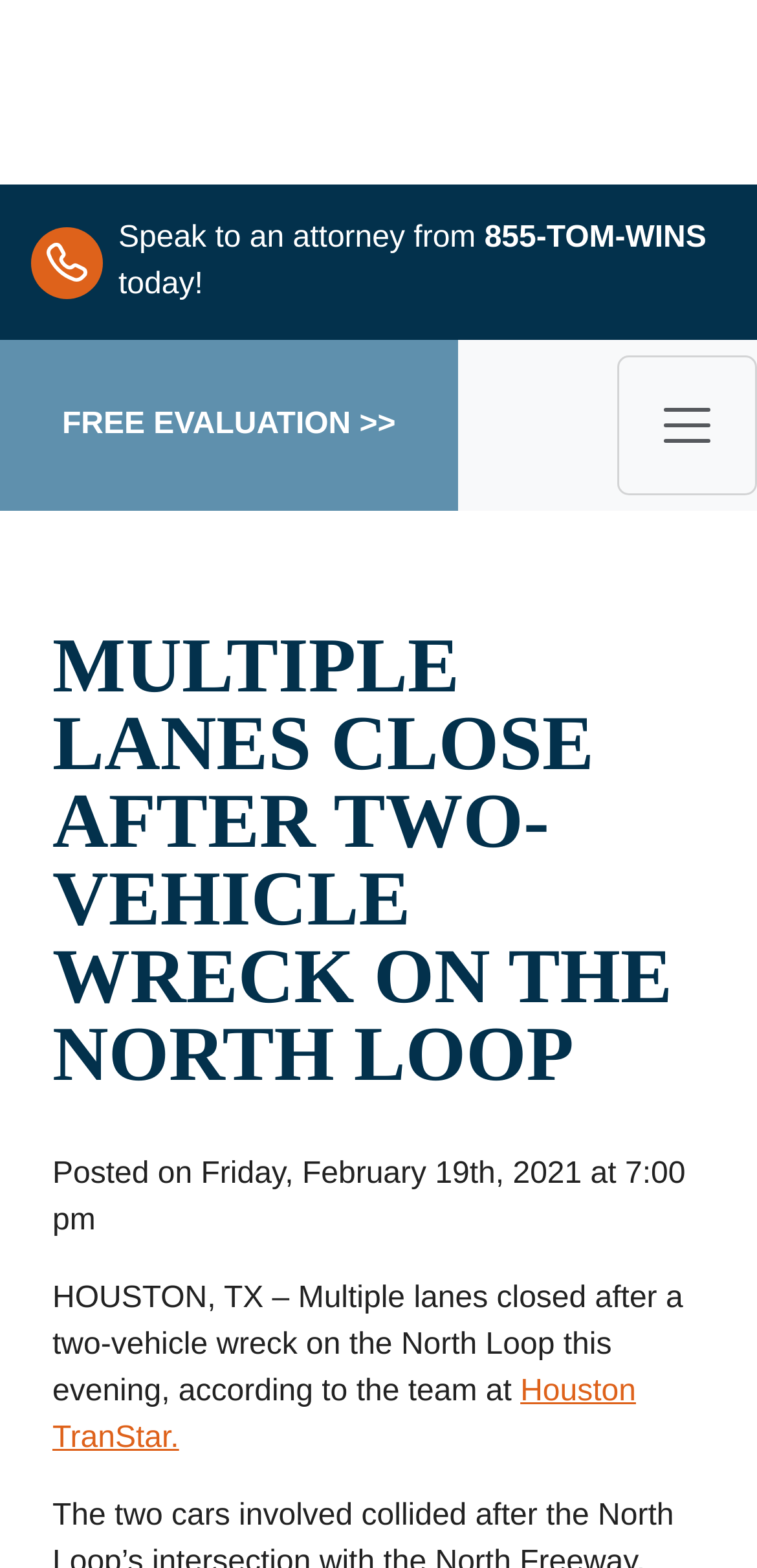Extract the primary header of the webpage and generate its text.

MULTIPLE LANES CLOSE AFTER TWO-VEHICLE WRECK ON THE NORTH LOOP